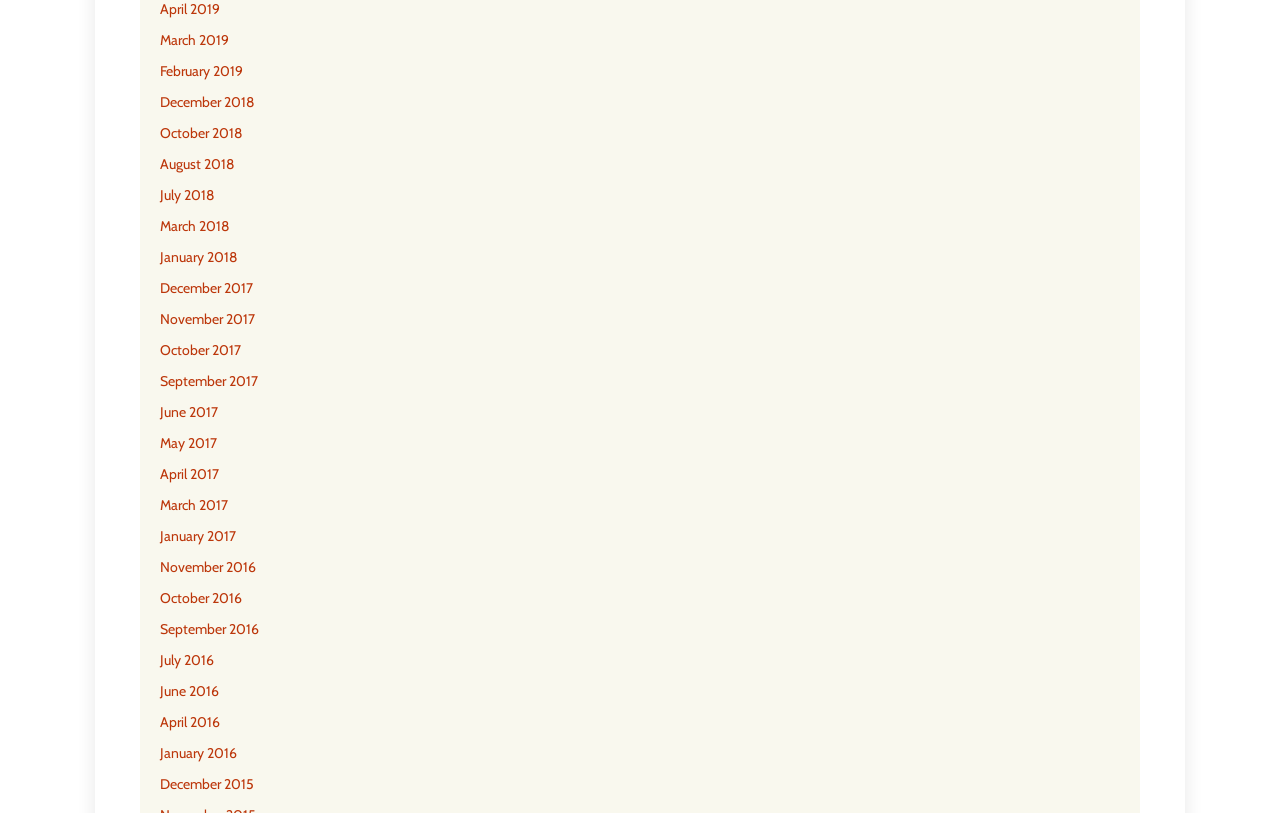How many months are listed in 2018?
Carefully analyze the image and provide a thorough answer to the question.

I counted the number of links related to 2018 and found that there are three months listed: March 2018, January 2018, and July 2018.